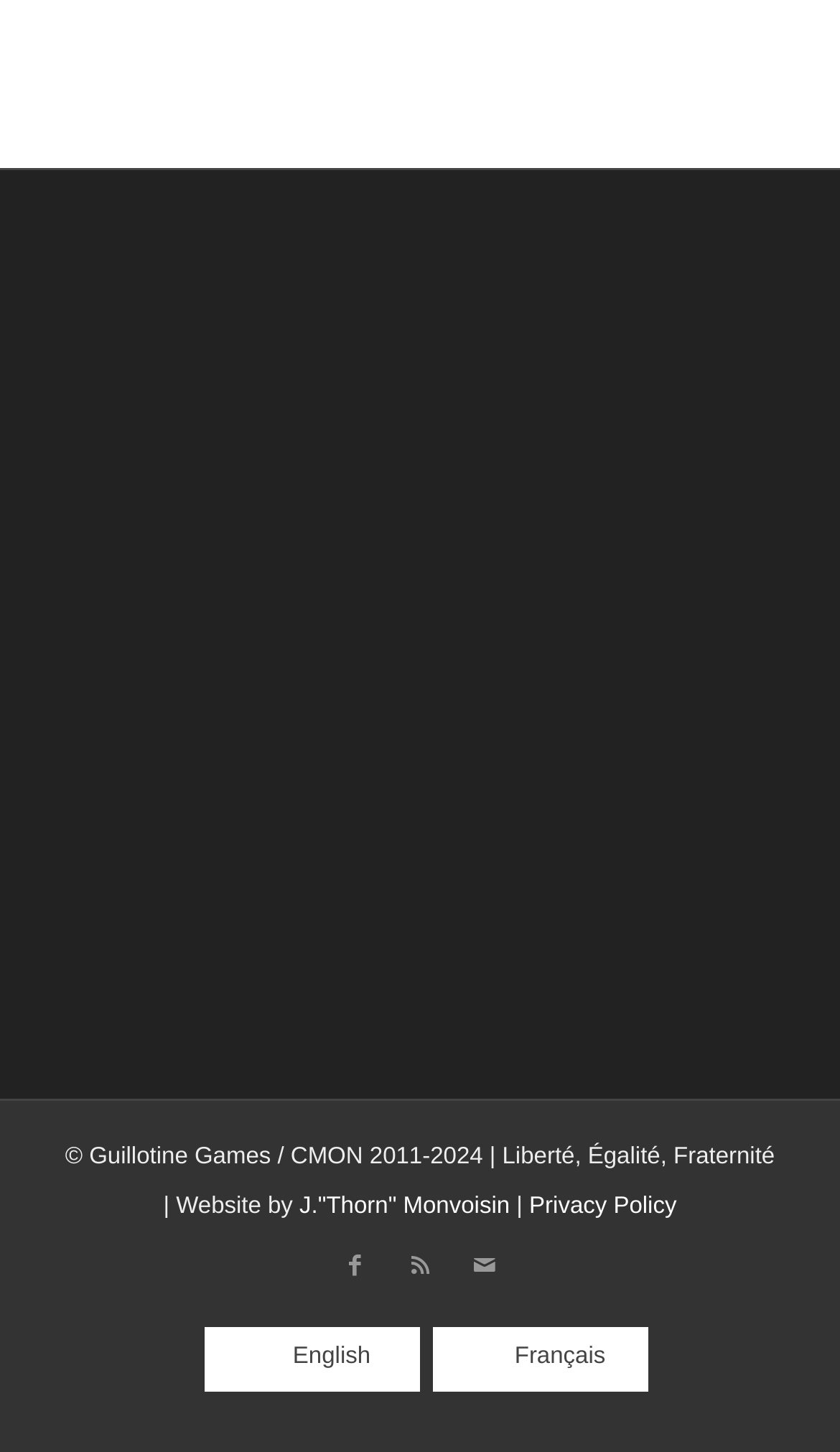How many social media links are there?
Using the image, respond with a single word or phrase.

3